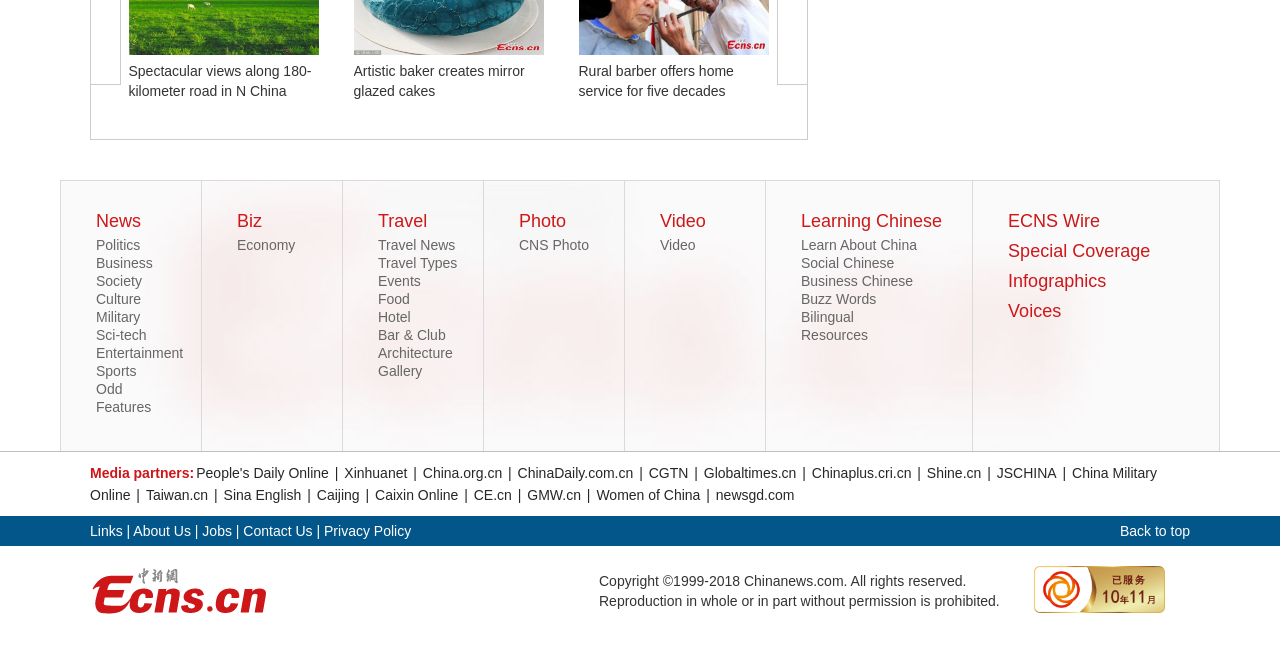Answer the question below using just one word or a short phrase: 
What is the title of the first news article?

Spectacular views along 180-kilometer road in N China